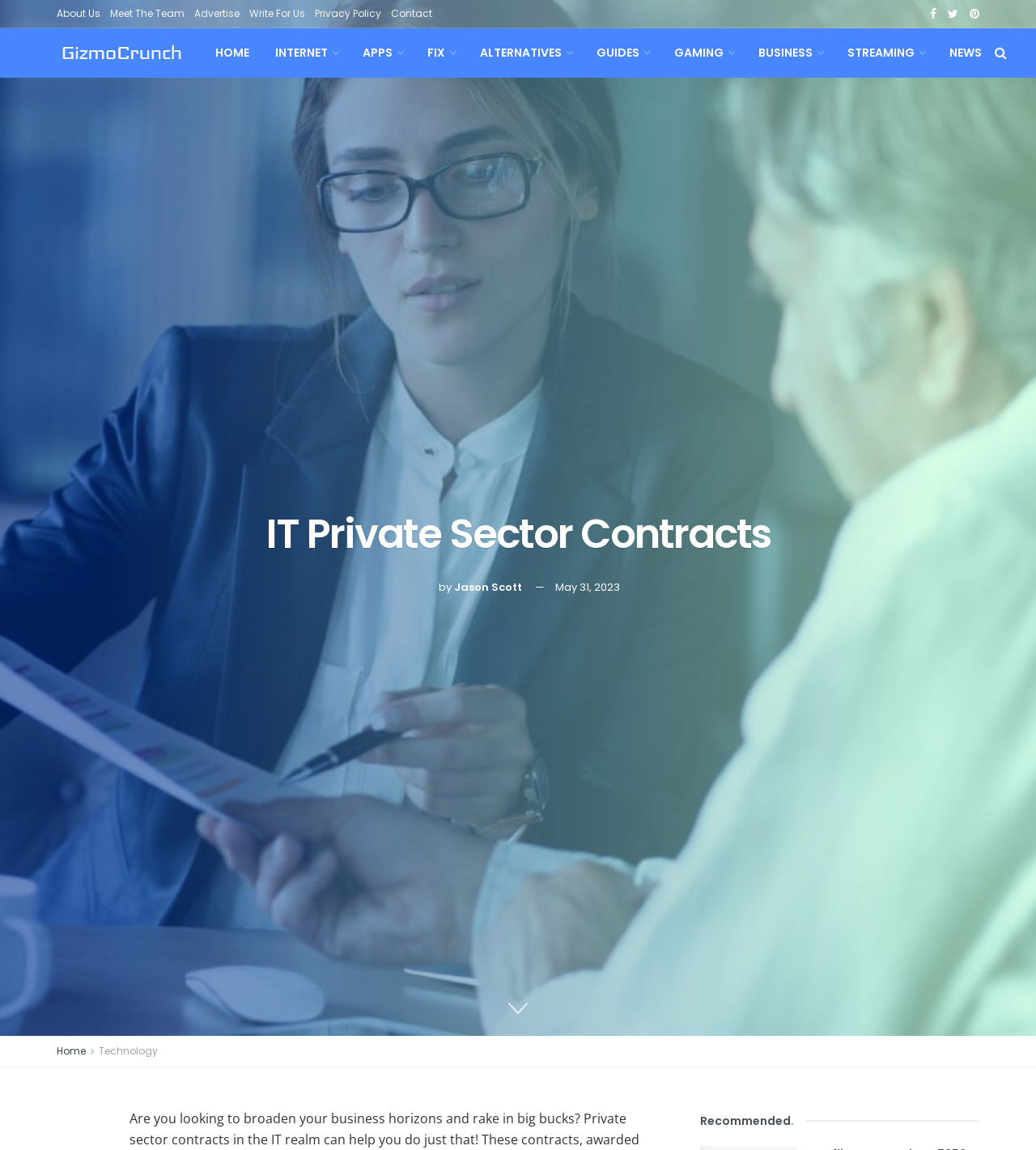Illustrate the webpage's structure and main components comprehensively.

The webpage is about IT private sector contracts, with a focus on business opportunities and making money. At the top, there is a navigation menu with links to various sections, including "About Us", "Meet The Team", "Advertise", "Write For Us", "Privacy Policy", and "Contact". 

Below the navigation menu, there is a logo "GizmoCrunch" with an image, which is also a link. To the right of the logo, there are more links, including "HOME", "INTERNET", "APPS", "FIX", "ALTERNATIVES", "GUIDES", "GAMING", "BUSINESS", "STREAMING", and "NEWS". Each of these links has an icon next to it.

Further down, there is a main heading "IT Private Sector Contracts" in a prominent position. Below this heading, there is an image of a person, Jason Scott, with a link to his profile and a text "by" next to it. There is also a link to the date "May 31, 2023" nearby.

At the bottom of the page, there are more links, including "Home" and "Technology". Finally, there is a heading "Recommended" at the very bottom of the page.